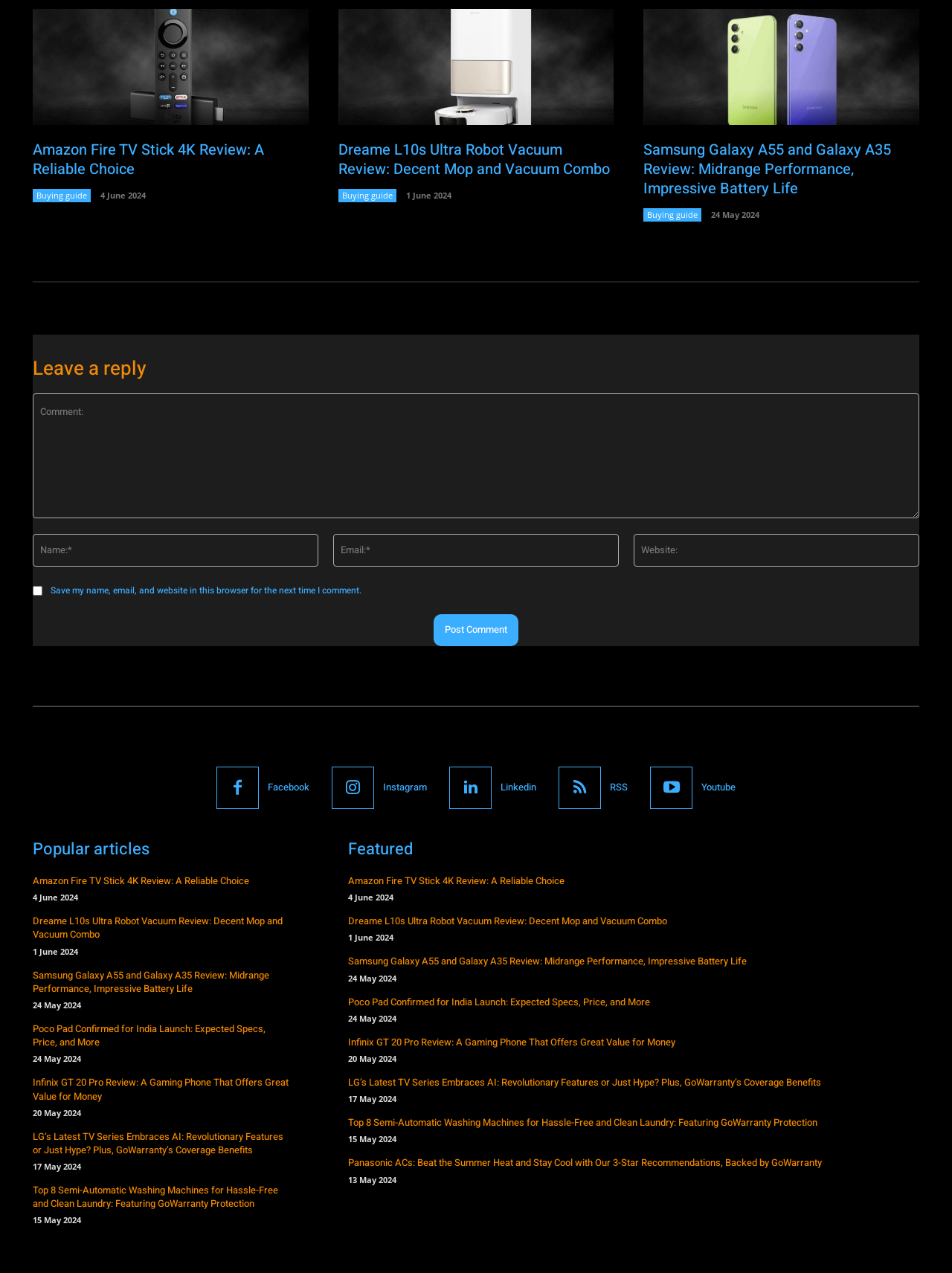What is the purpose of the 'Leave a reply' section?
From the screenshot, provide a brief answer in one word or phrase.

To comment